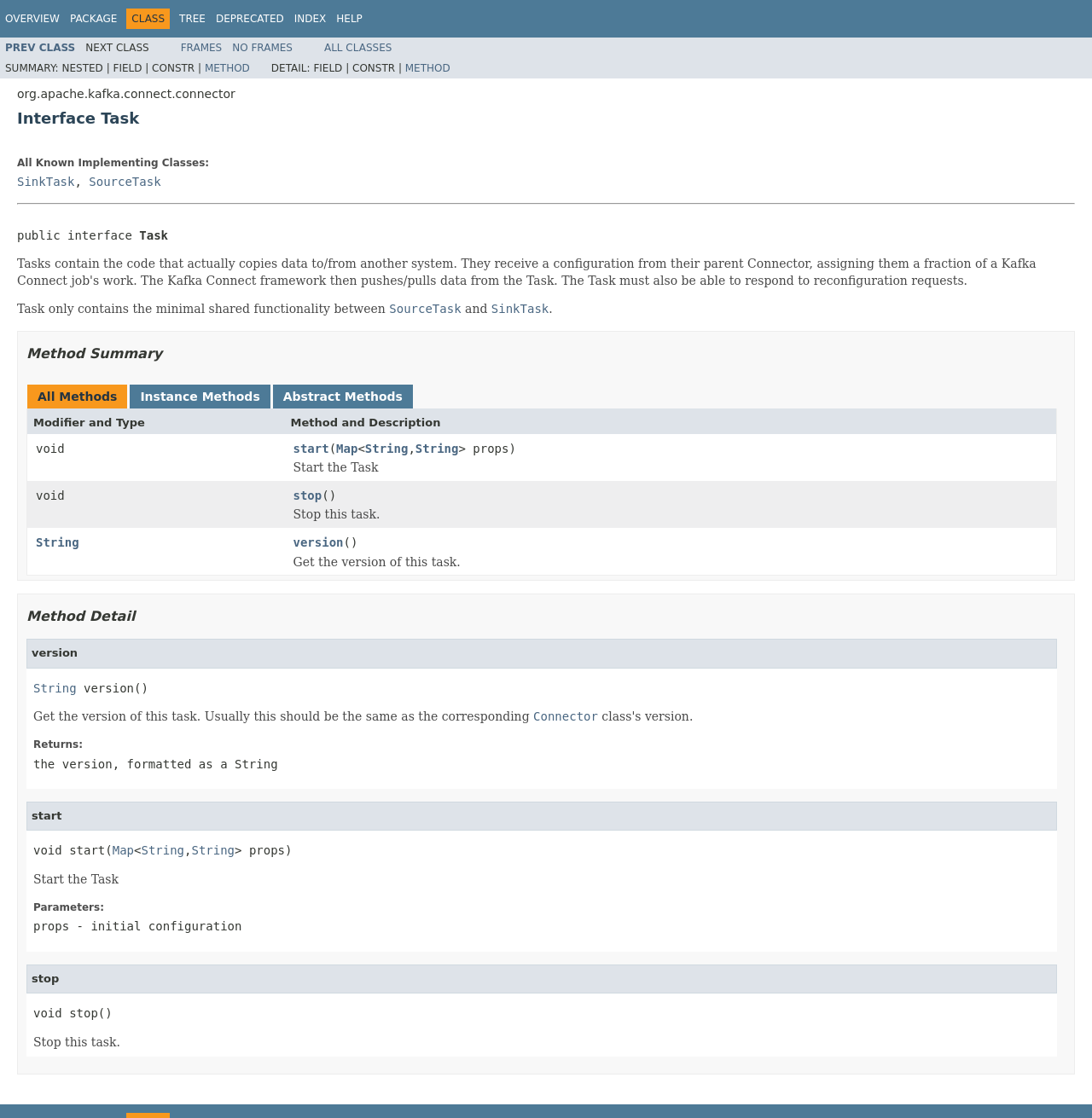Please specify the bounding box coordinates for the clickable region that will help you carry out the instruction: "Click on METHOD".

[0.187, 0.055, 0.229, 0.066]